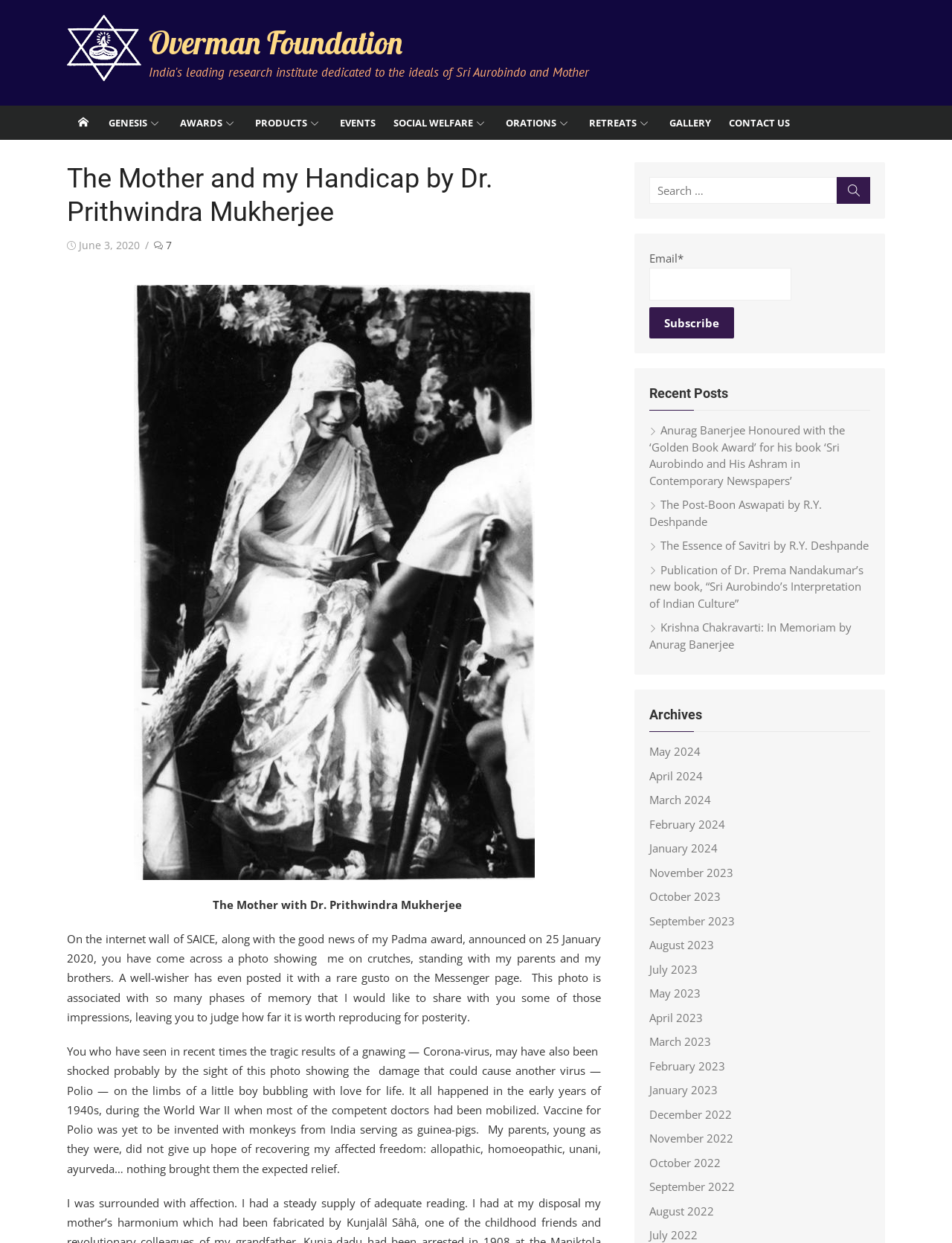Refer to the image and provide an in-depth answer to the question:
What is the date of the article?

The date of the article can be found in the posted information section, which is 'Posted on June 3, 2020'.